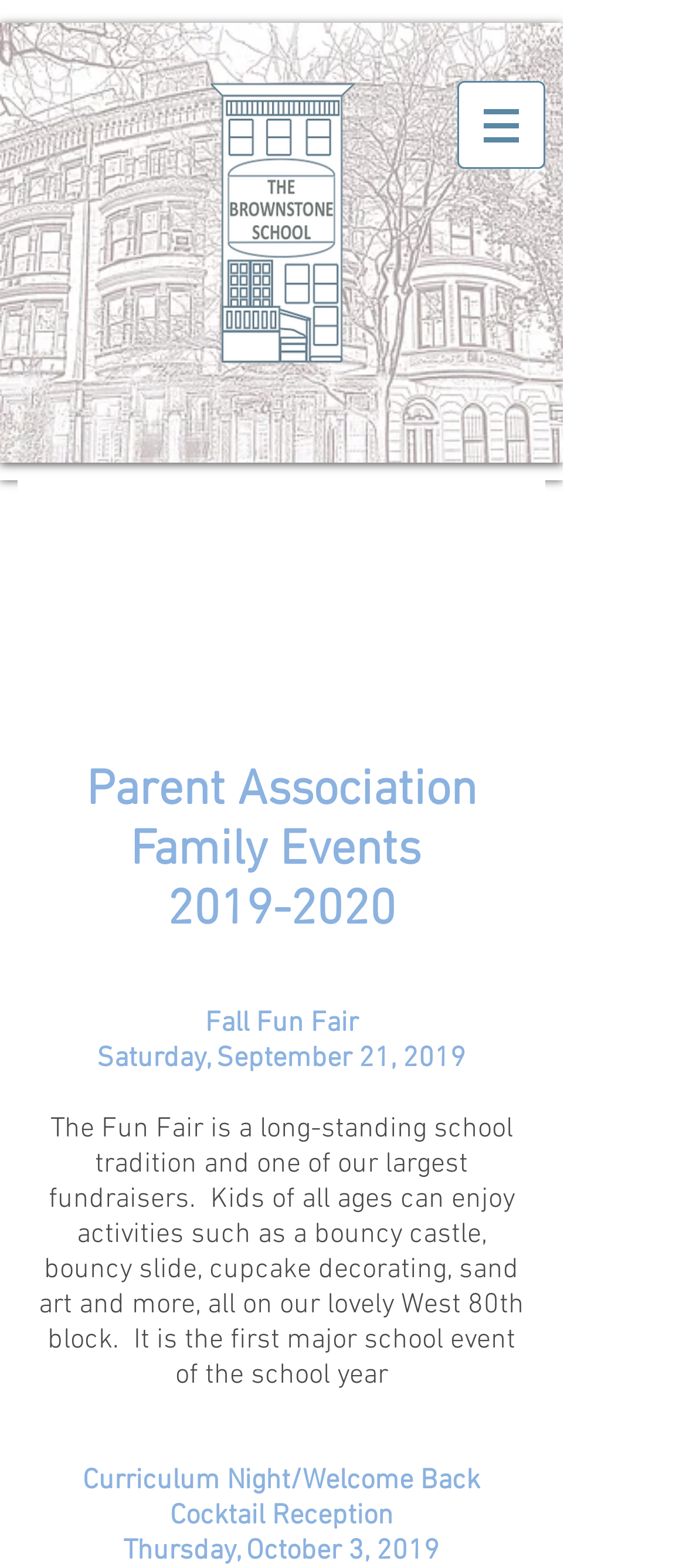What is the date of the Fall Fun Fair?
Provide a detailed and extensive answer to the question.

According to the webpage, the date of the Fall Fun Fair is mentioned as 'Saturday, September 21, 2019'.